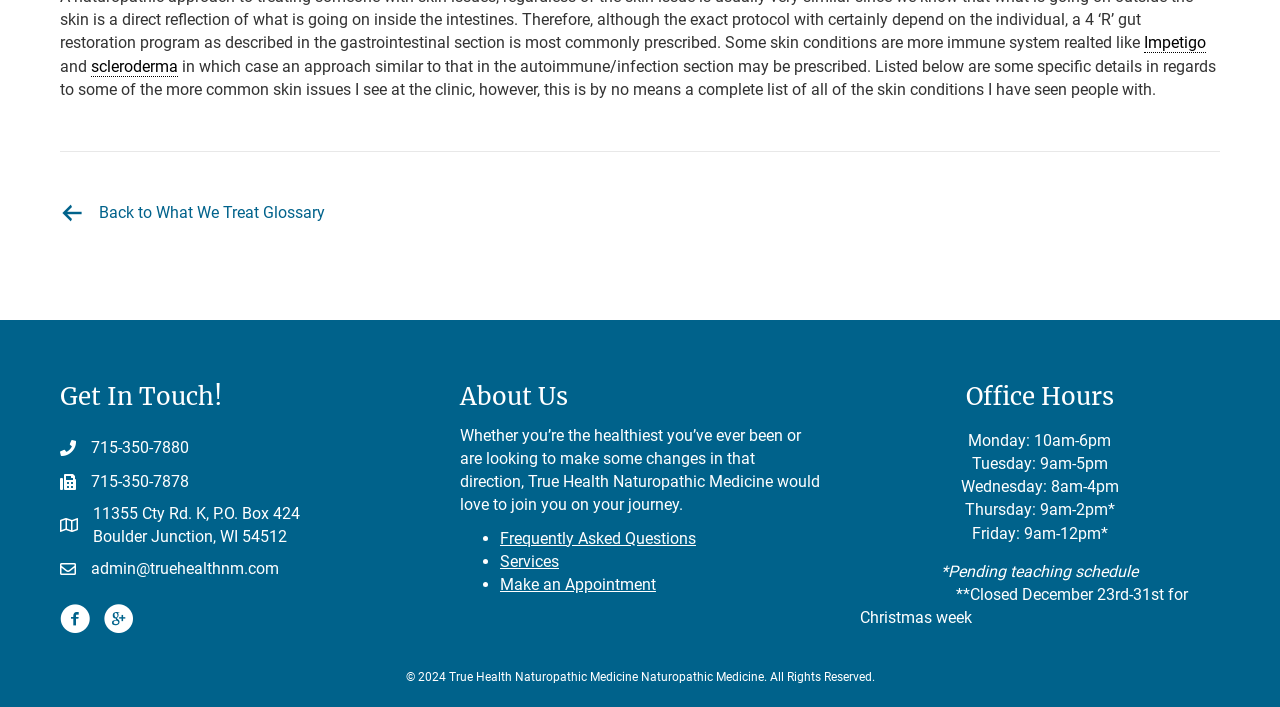Determine the bounding box coordinates of the UI element described by: "Make an Appointment".

[0.391, 0.813, 0.512, 0.84]